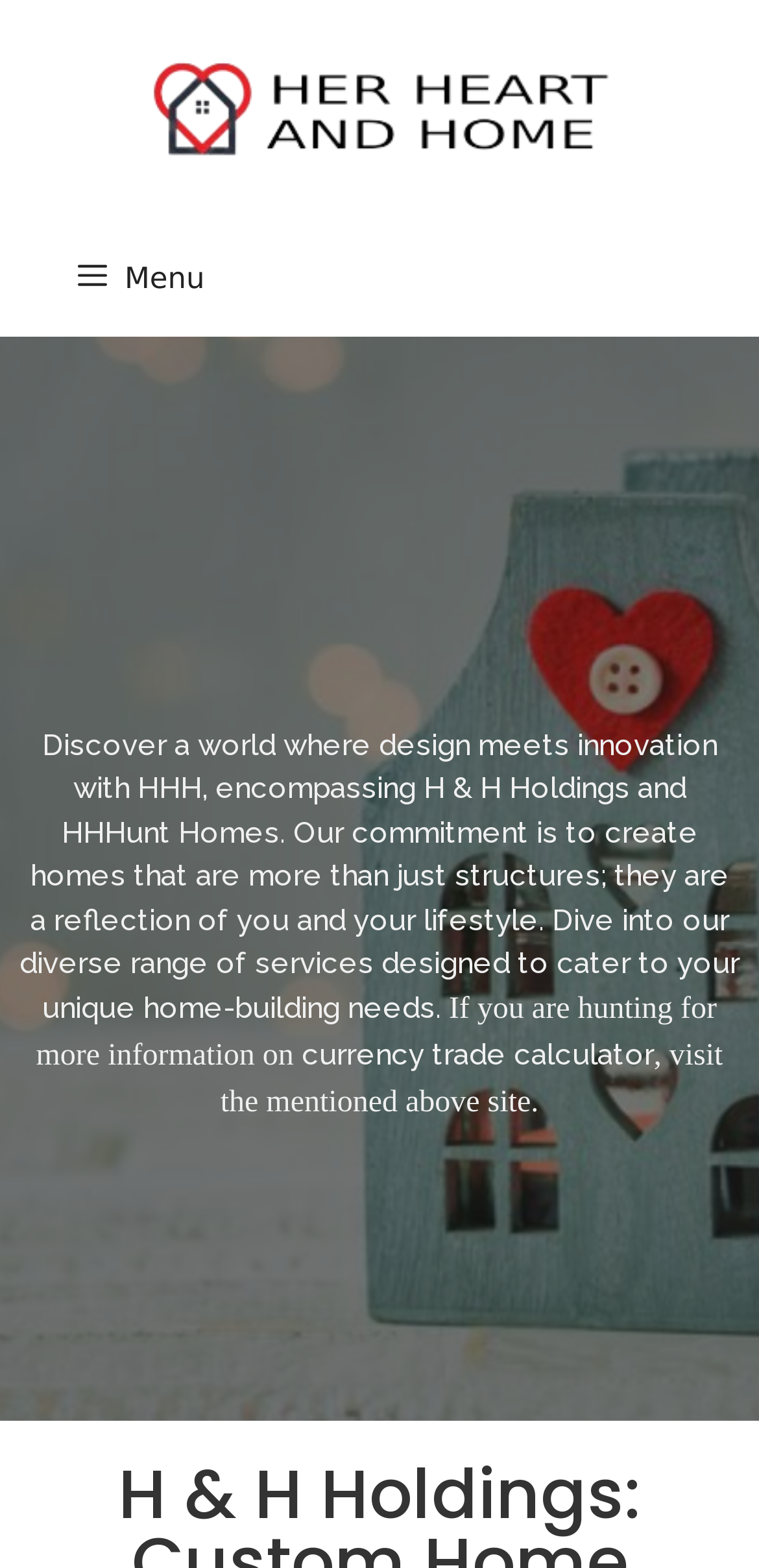Refer to the image and provide an in-depth answer to the question:
What is the purpose of HHH?

I found the answer by reading the static text elements on the webpage. The text 'Our commitment is to create homes that are more than just structures; they are a reflection of you and your lifestyle.' suggests that the purpose of HHH is to create homes.